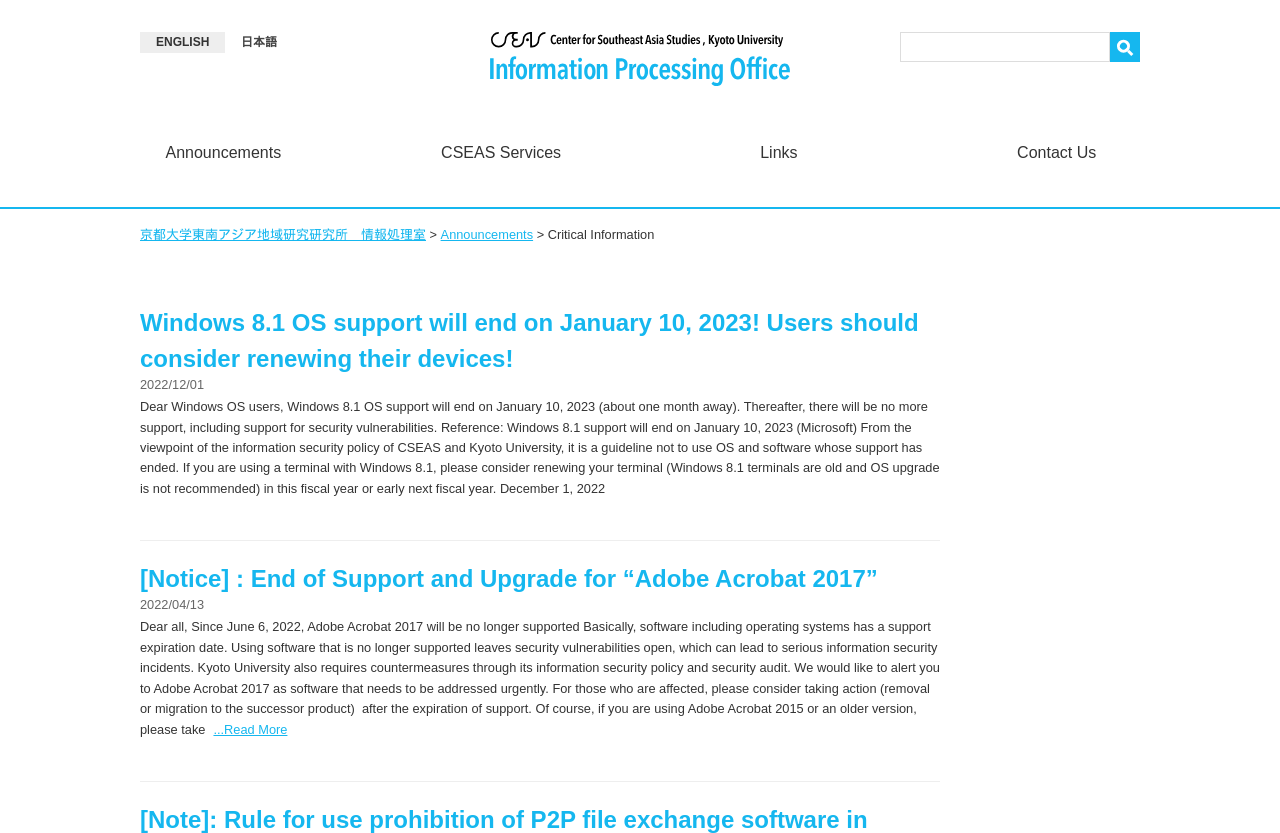Please answer the following question using a single word or phrase: What is the date of the first article?

2022/12/01